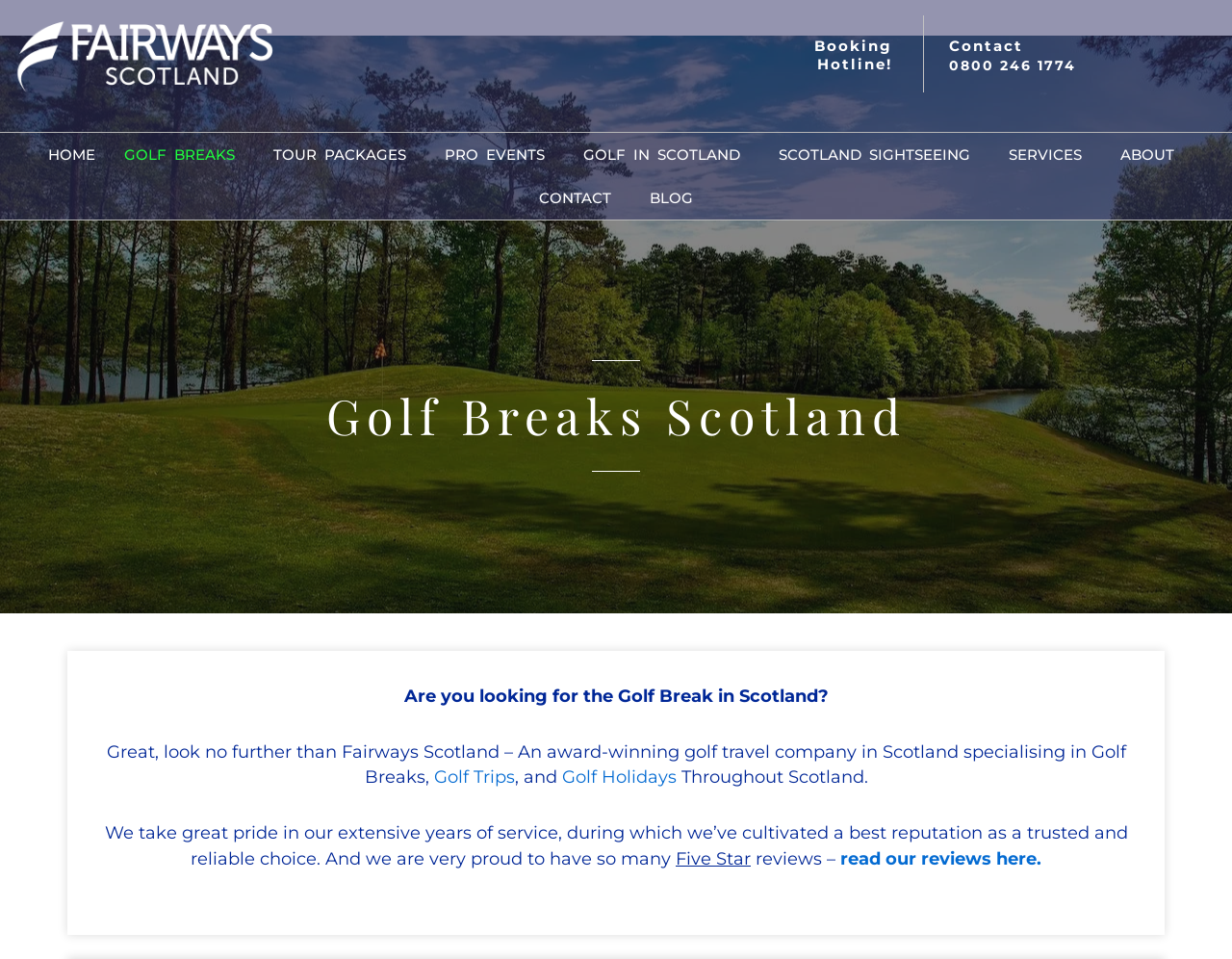Given the element description: "Golf in Scotland", predict the bounding box coordinates of the UI element it refers to, using four float numbers between 0 and 1, i.e., [left, top, right, bottom].

[0.462, 0.139, 0.62, 0.184]